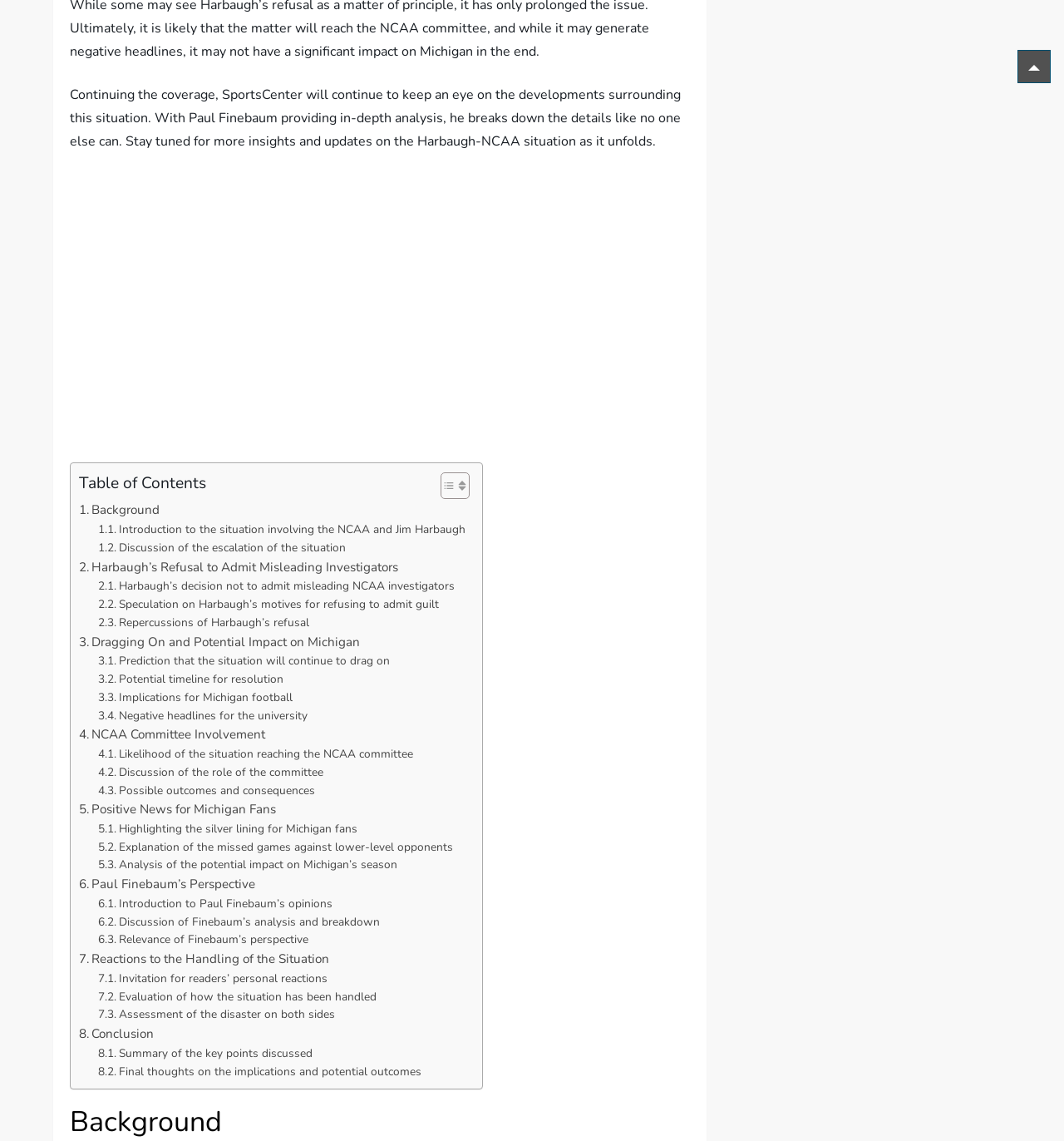What is the topic of the article?
Please answer the question as detailed as possible based on the image.

The topic of the article can be determined by reading the static text at the top of the webpage, which mentions 'Continuing the coverage, SportsCenter will continue to keep an eye on the developments surrounding this situation. With Paul Finebaum providing in-depth analysis, he breaks down the details like no one else can. Stay tuned for more insights and updates on the Harbaugh-NCAA situation as it unfolds.' This indicates that the article is discussing the situation involving Jim Harbaugh and the NCAA.